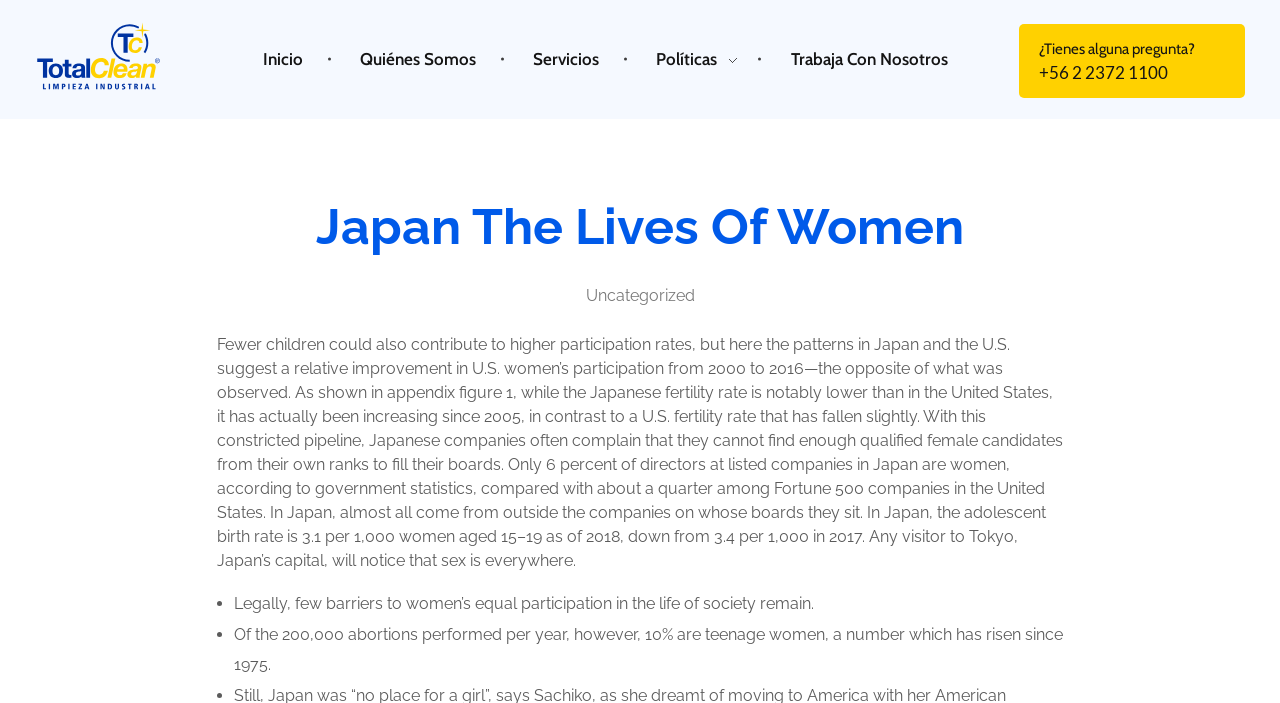Pinpoint the bounding box coordinates for the area that should be clicked to perform the following instruction: "Click on the 'Trabaja Con Nosotros' link".

[0.598, 0.069, 0.76, 0.098]